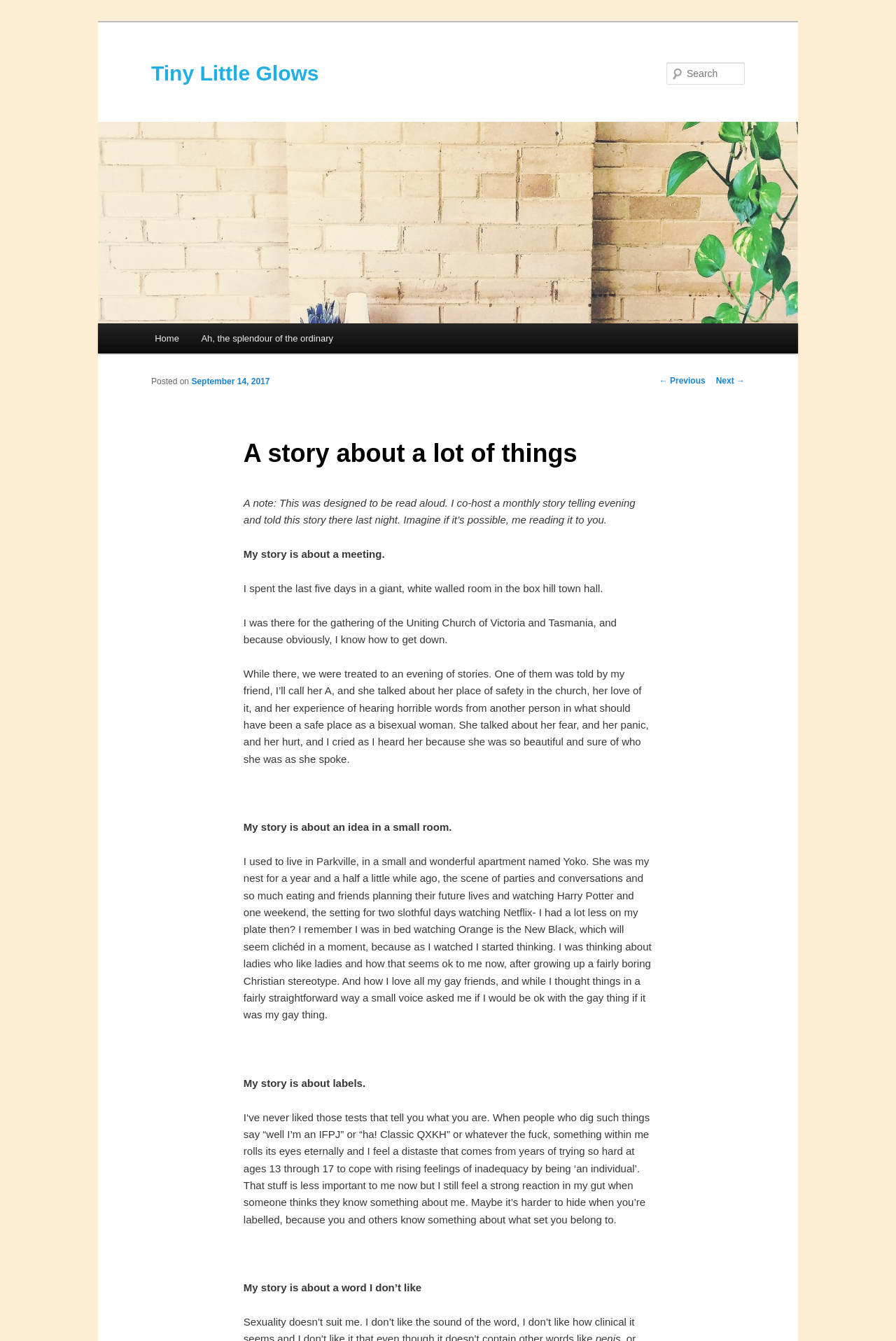Explain the contents of the webpage comprehensively.

The webpage is about a personal story titled "A story about a lot of things" by Tiny Little Glows. At the top, there is a link to skip to the primary content. Below that, there is a heading with the title "Tiny Little Glows" and a link with the same name. To the right of the title, there is an image with the same name.

On the top right corner, there is a search bar with a label "Search" and a textbox to input search queries. Below the search bar, there is a main menu with links to "Home" and "Ah, the splendour of the ordinary".

The main content of the webpage is a story divided into several paragraphs. The story starts with a note that it was designed to be read aloud and was told at a monthly storytelling evening. The story is about a meeting and the author's experience at the gathering of the Uniting Church of Victoria and Tasmania. The author shares their thoughts and feelings about hearing a friend's story about being a bisexual woman and finding a safe place in the church.

The story then shifts to the author's personal experience, talking about their past and their thoughts about labels and identity. The author shares their discomfort with being labeled and categorized, and how they have struggled with feelings of inadequacy in the past.

Throughout the story, there are no images or other multimedia elements, only text. The story is divided into paragraphs with clear headings and subheadings, making it easy to follow.